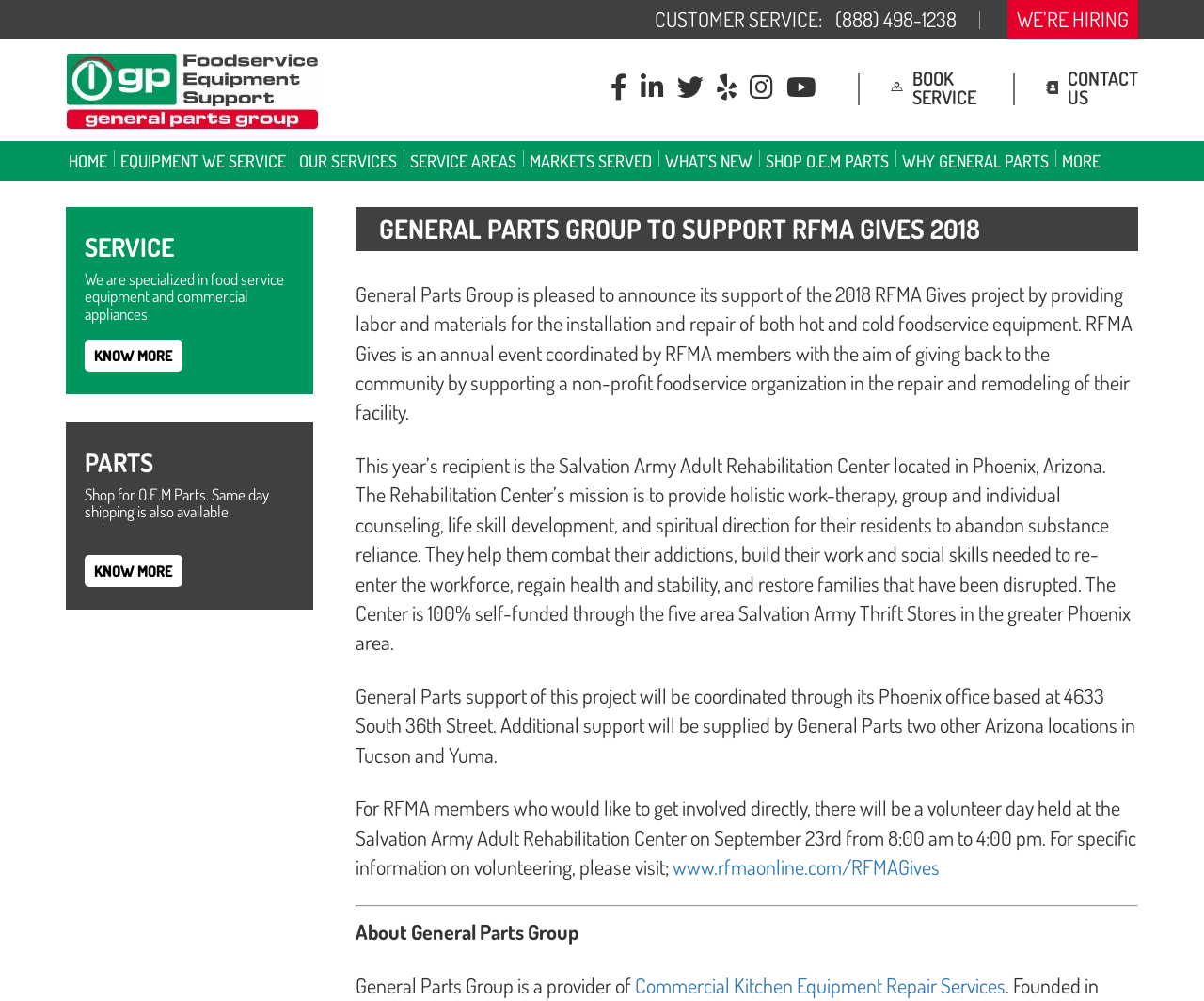Identify the main heading of the webpage and provide its text content.

GENERAL PARTS GROUP TO SUPPORT RFMA GIVES 2018